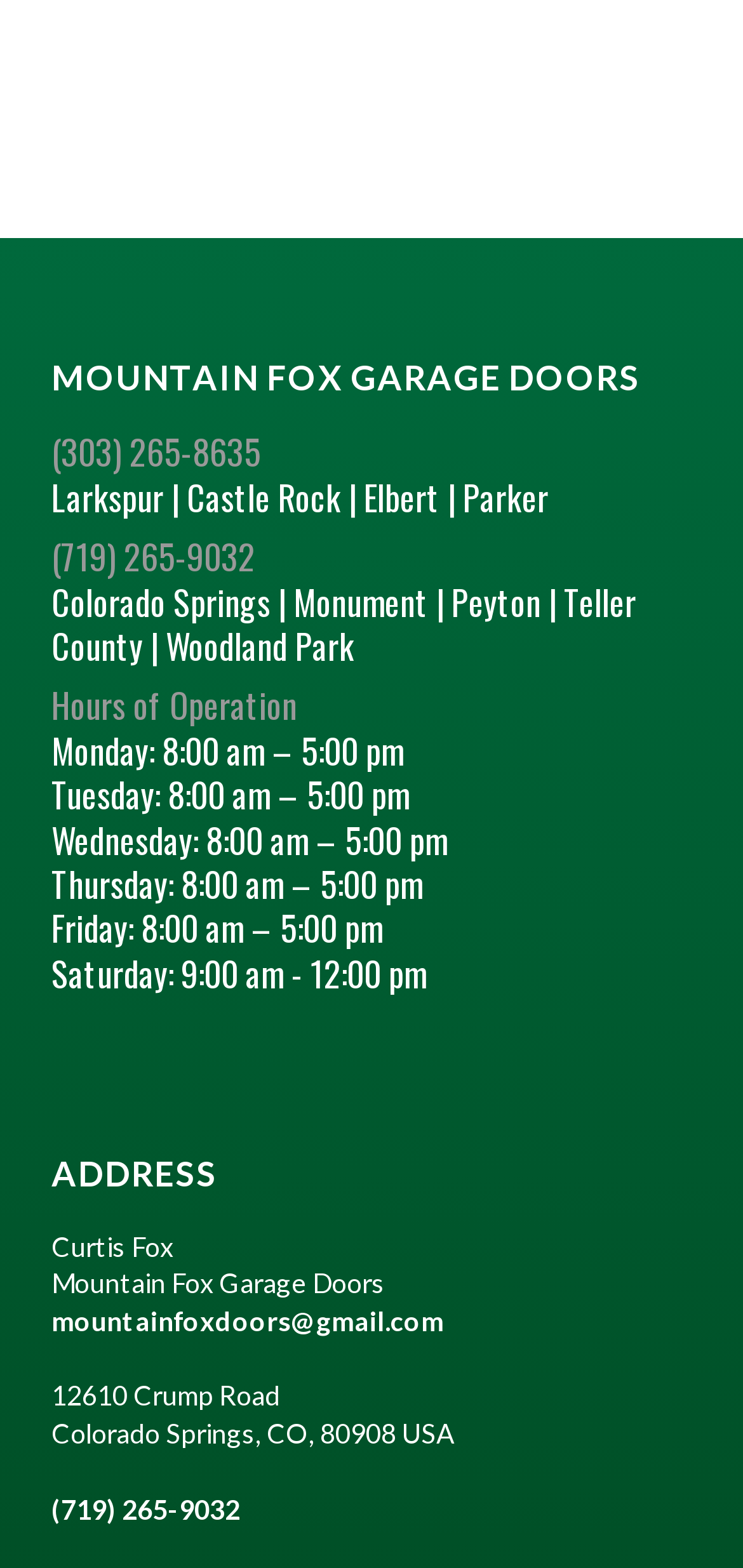What is the email address of the company? Examine the screenshot and reply using just one word or a brief phrase.

mountainfoxdoors@gmail.com